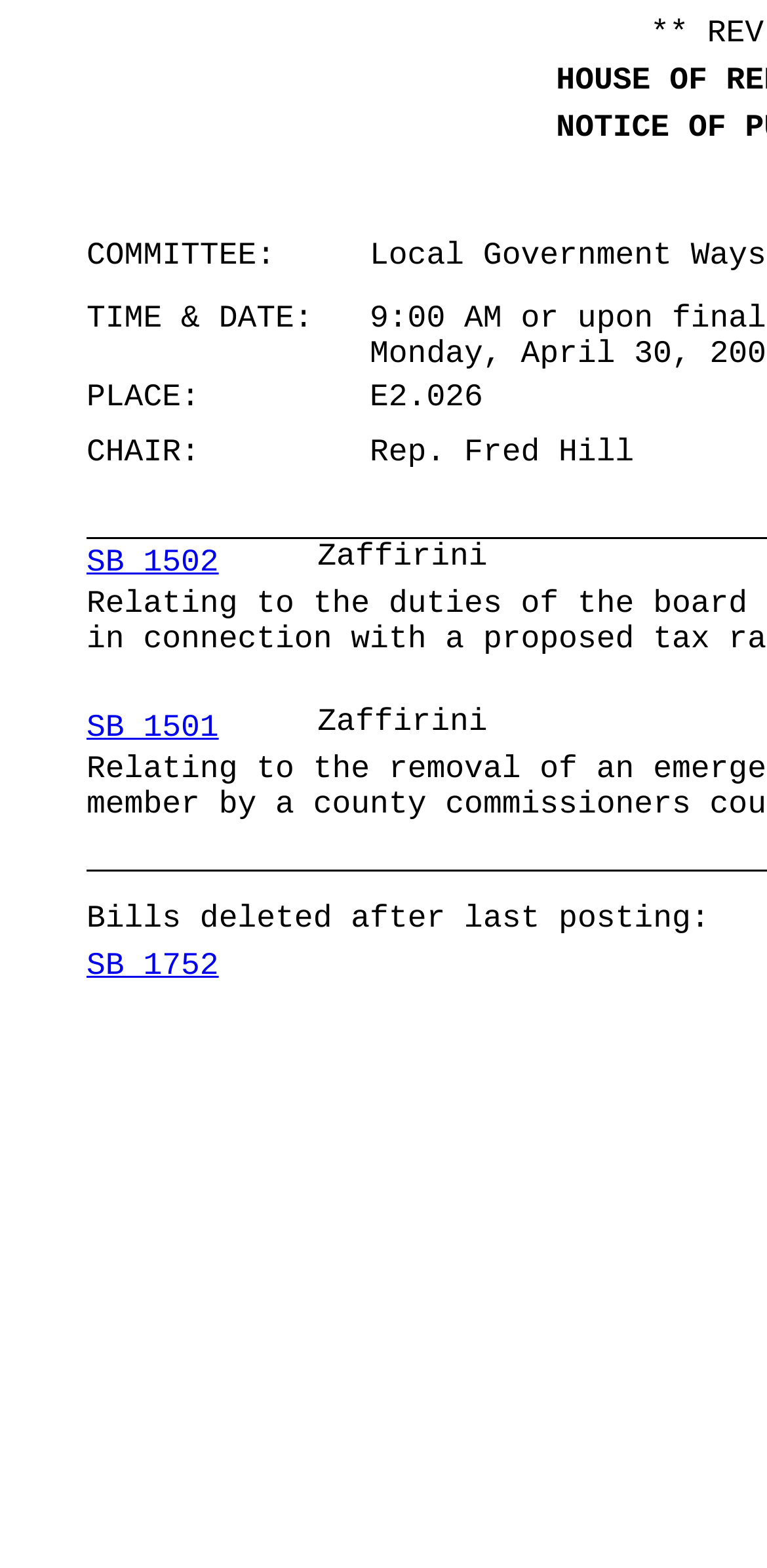Give a concise answer of one word or phrase to the question: 
How many rows are there in the grid?

3